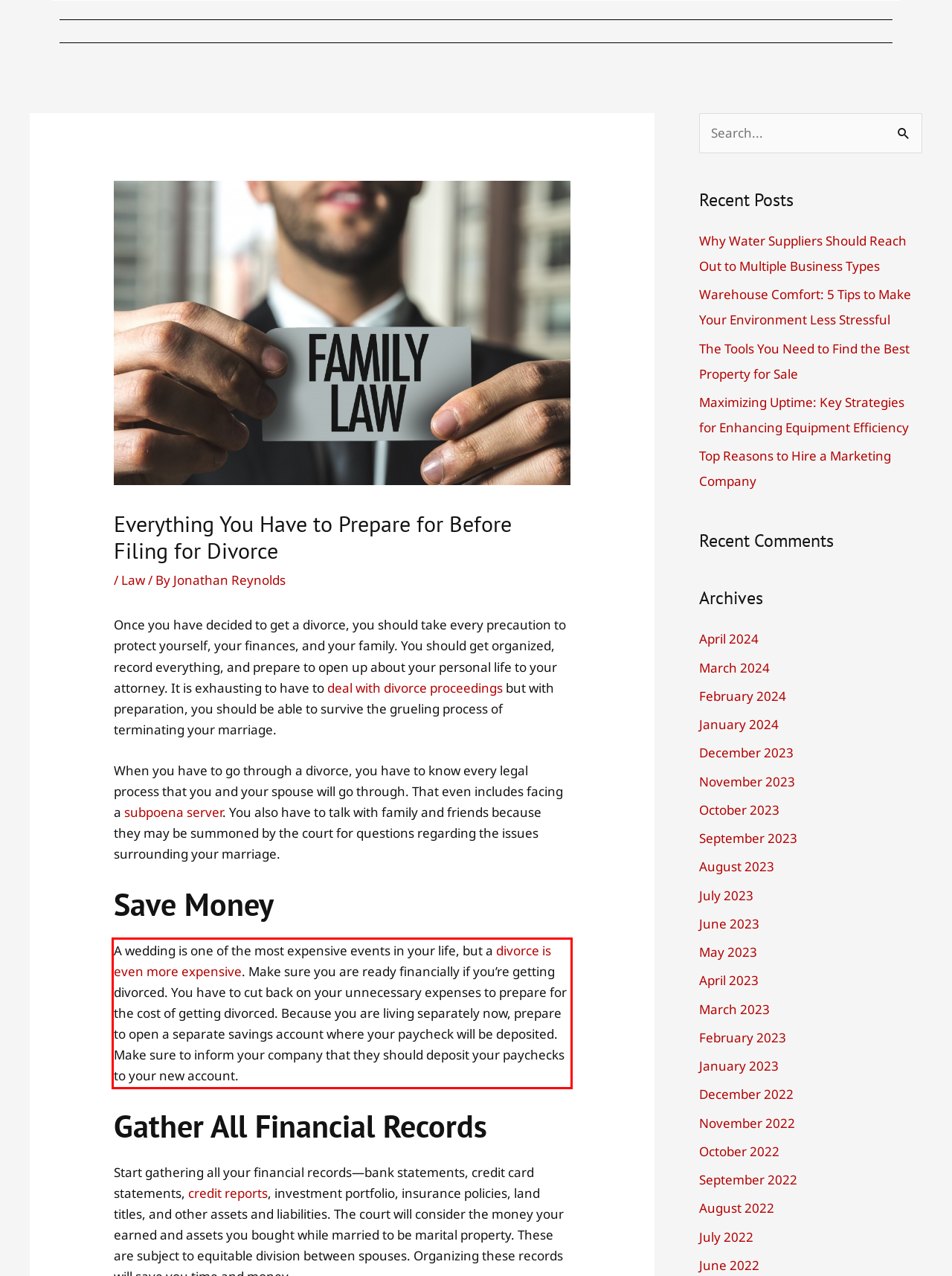Using OCR, extract the text content found within the red bounding box in the given webpage screenshot.

A wedding is one of the most expensive events in your life, but a divorce is even more expensive. Make sure you are ready financially if you’re getting divorced. You have to cut back on your unnecessary expenses to prepare for the cost of getting divorced. Because you are living separately now, prepare to open a separate savings account where your paycheck will be deposited. Make sure to inform your company that they should deposit your paychecks to your new account.